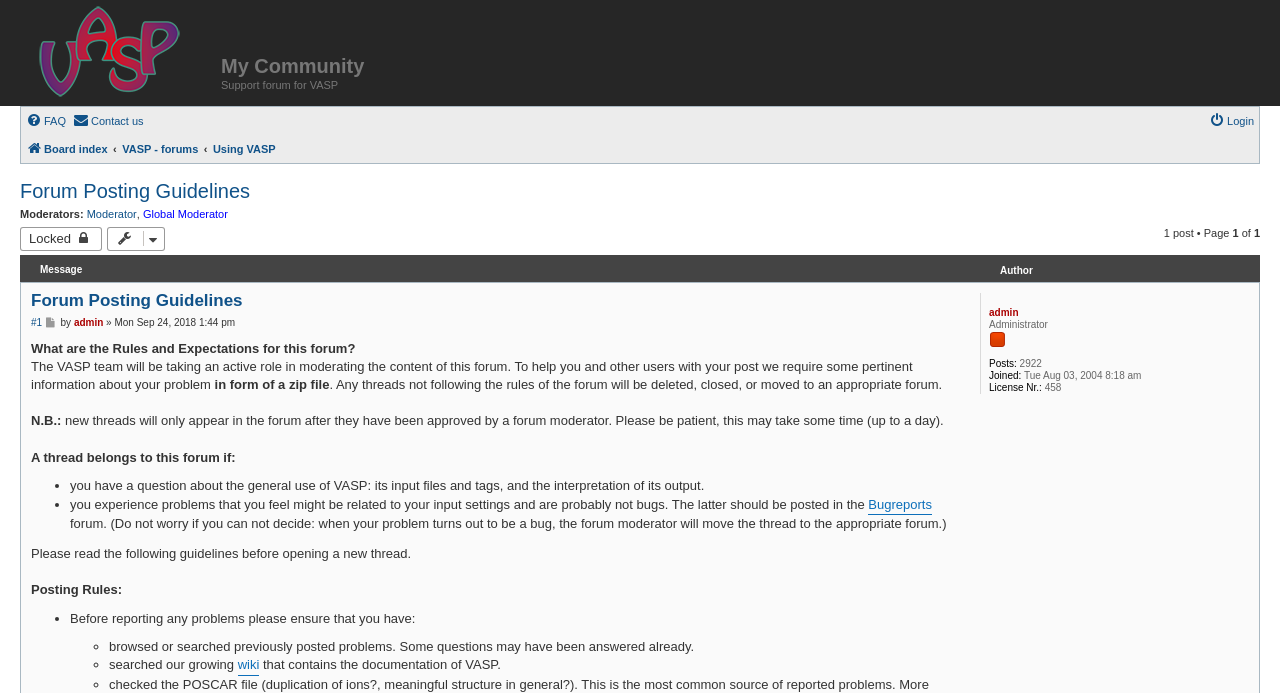Determine the bounding box coordinates of the region to click in order to accomplish the following instruction: "View FAQ". Provide the coordinates as four float numbers between 0 and 1, specifically [left, top, right, bottom].

[0.02, 0.157, 0.052, 0.192]